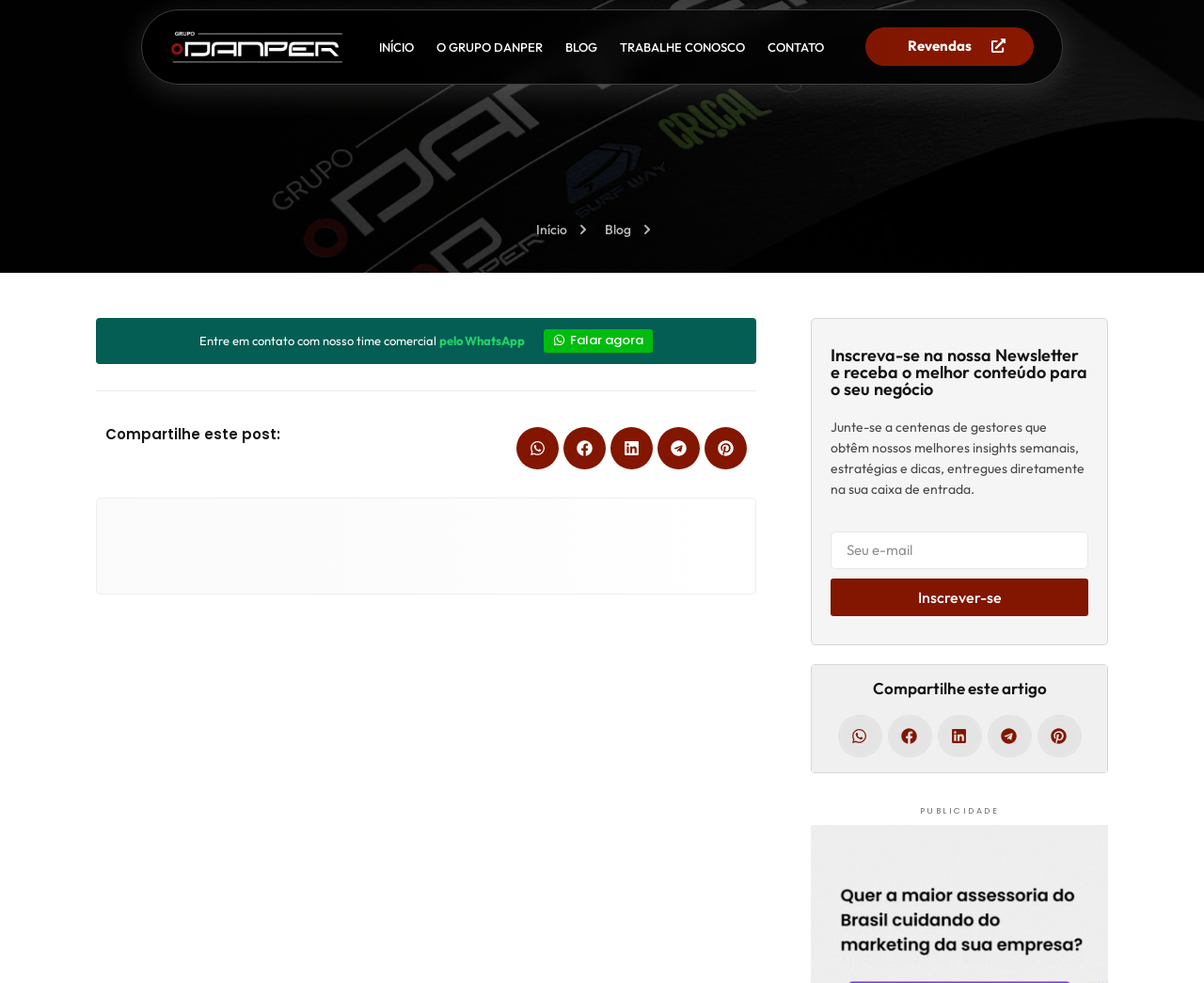Please look at the image and answer the question with a detailed explanation: How many headings are there on the webpage?

I identified five headings on the webpage, which are 'Entre em contato com nosso time comercial pelo WhatsApp', 'Compartilhe este post:', 'Inscreva-se na nossa Newsletter e receba o melhor conteúdo para o seu negócio', 'Compartilhe este artigo', and 'PUBLICIDADE'.